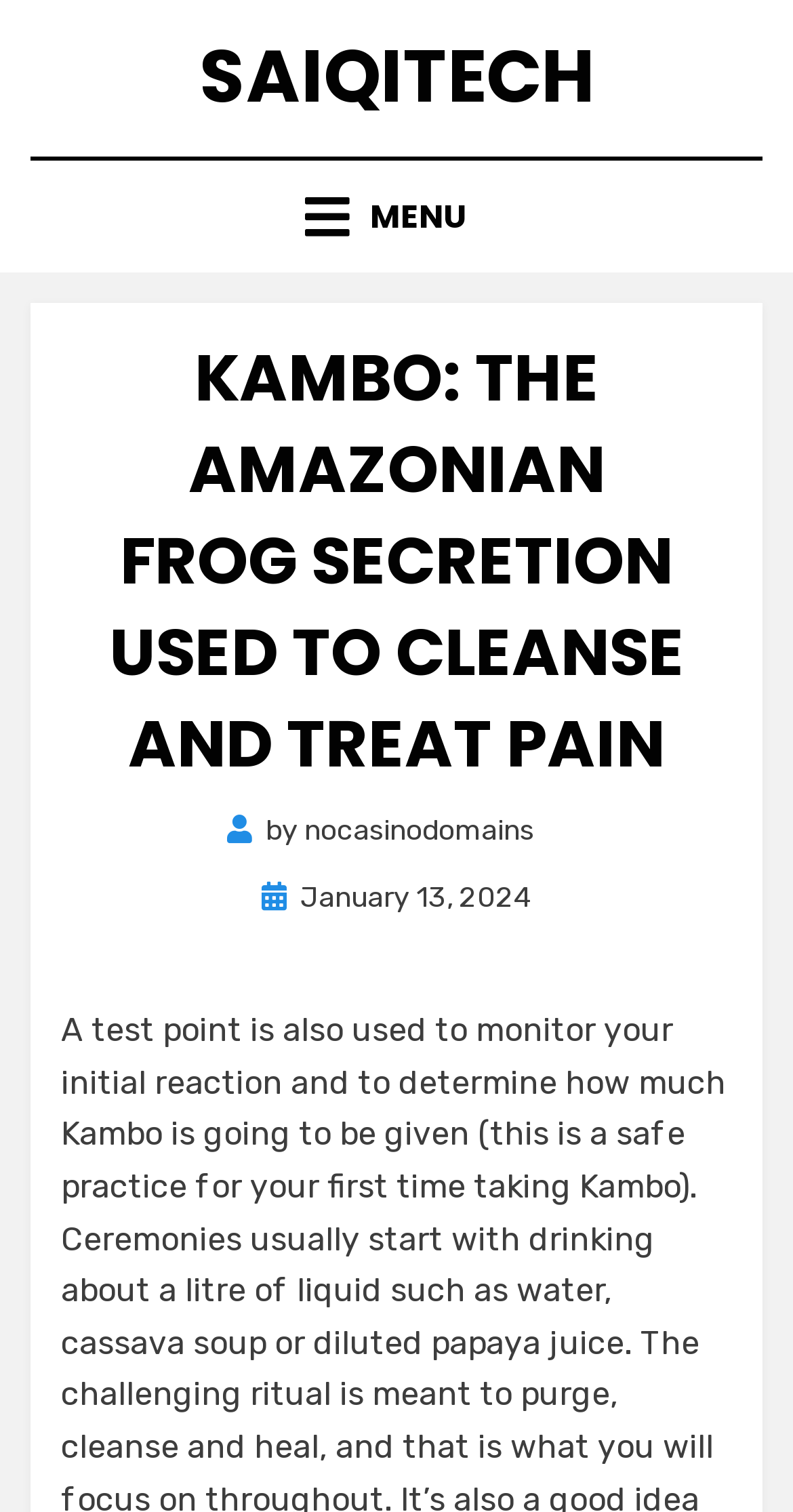Using the provided element description "January 13, 2024", determine the bounding box coordinates of the UI element.

[0.329, 0.582, 0.671, 0.605]